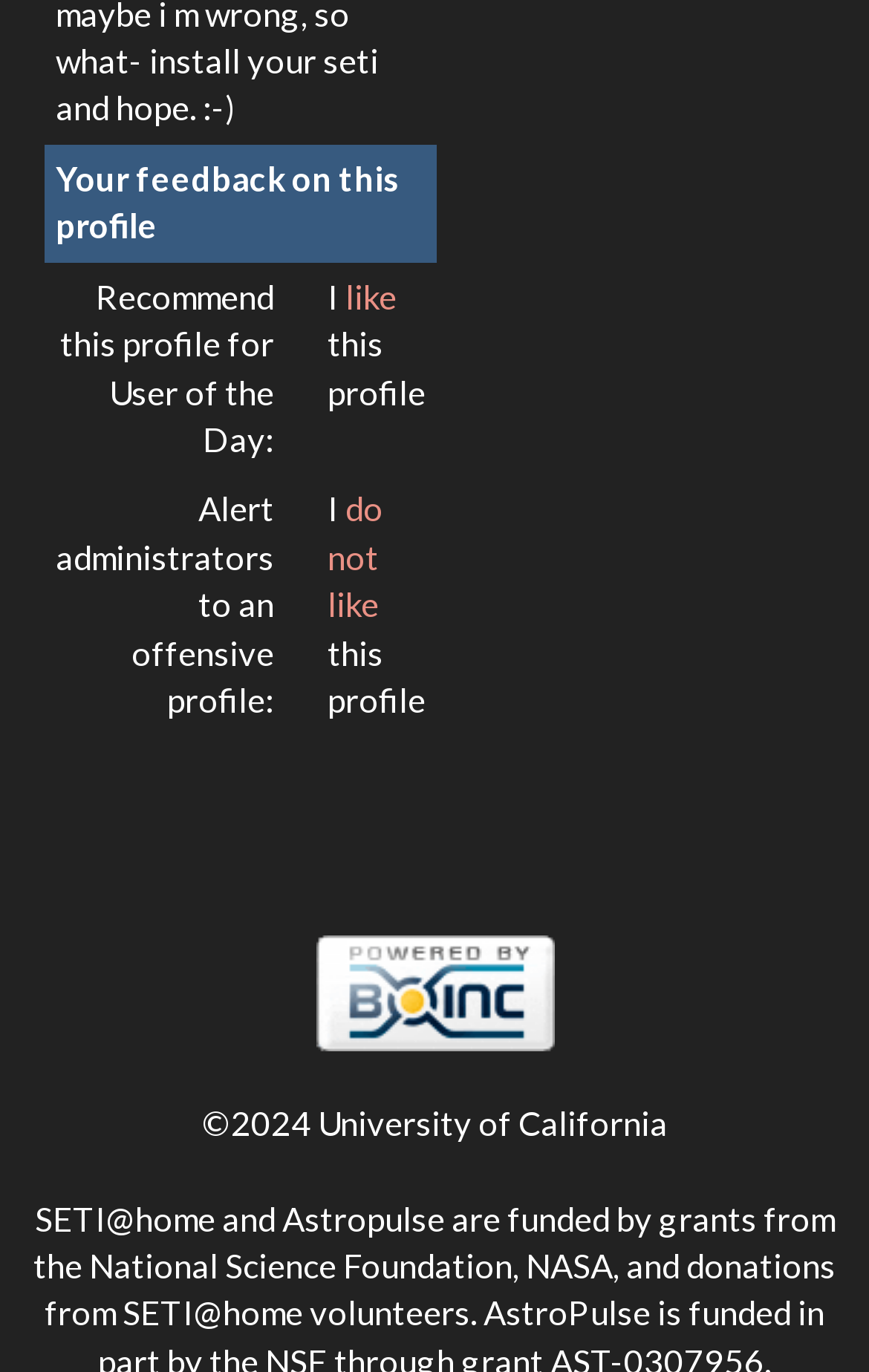Can you find the bounding box coordinates for the UI element given this description: "parent_node: ©2024 University of California"? Provide the coordinates as four float numbers between 0 and 1: [left, top, right, bottom].

[0.363, 0.706, 0.637, 0.736]